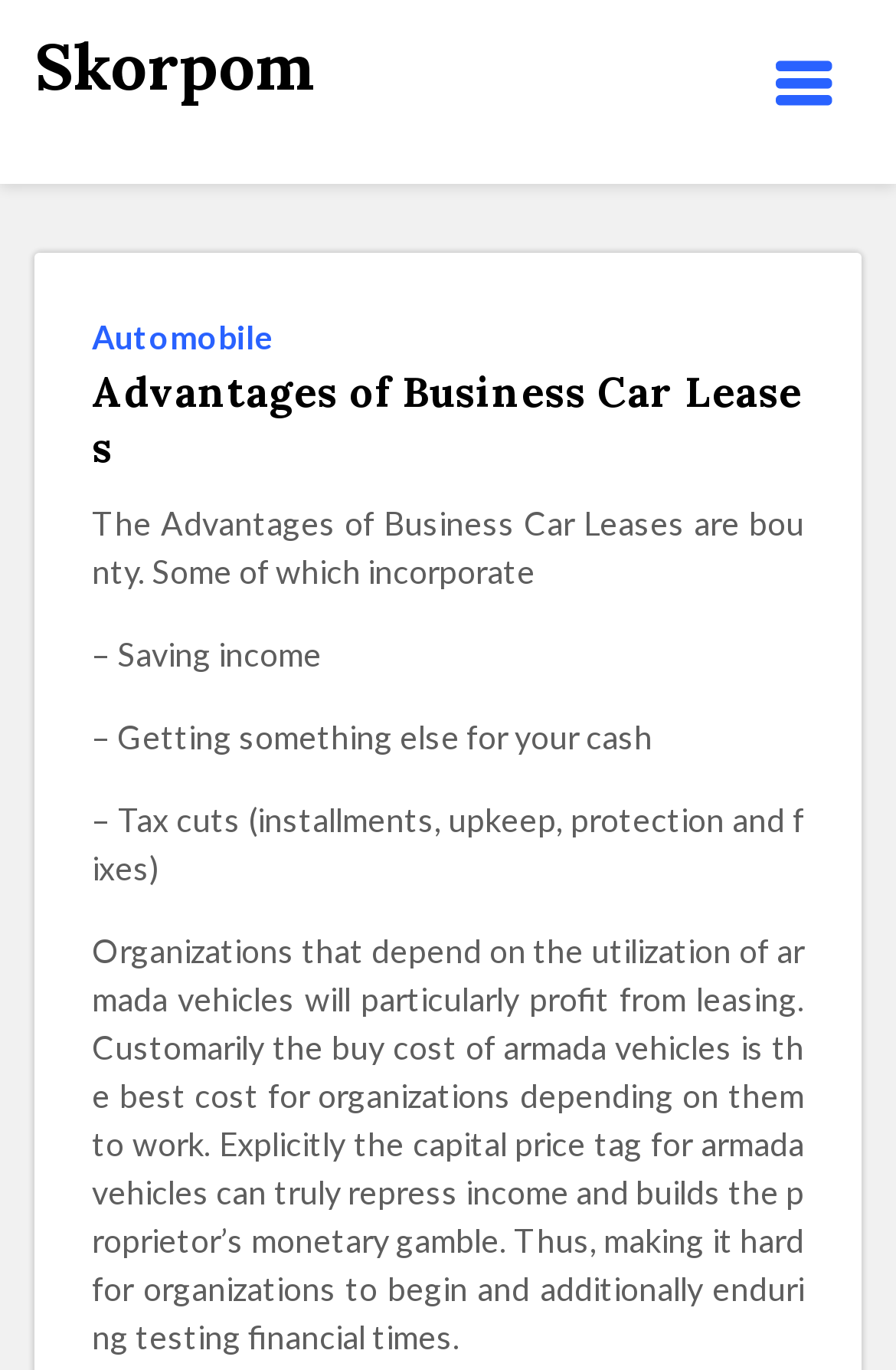Generate an in-depth caption that captures all aspects of the webpage.

The webpage is about the advantages of business car leases. At the top, there is a logo or icon represented by '\uf080' on the right side, and a link to 'Skorpom' on the left side. Below the logo, there is a heading that reads 'Advantages of Business Car Leases'. 

Under the heading, there is a paragraph that explains the benefits of business car leases, stating that they are plentiful and include saving income, getting something else for your cash, and tax cuts on installments, upkeep, protection, and fixes. 

Following this, there is a longer text that discusses how organizations that rely on fleet vehicles can particularly benefit from leasing, as the purchase cost of these vehicles can be a significant expense for businesses, suppressing income and increasing financial risk. 

On the top right, there is a link to 'Automobile'. The overall structure of the webpage is organized, with clear headings and concise text.